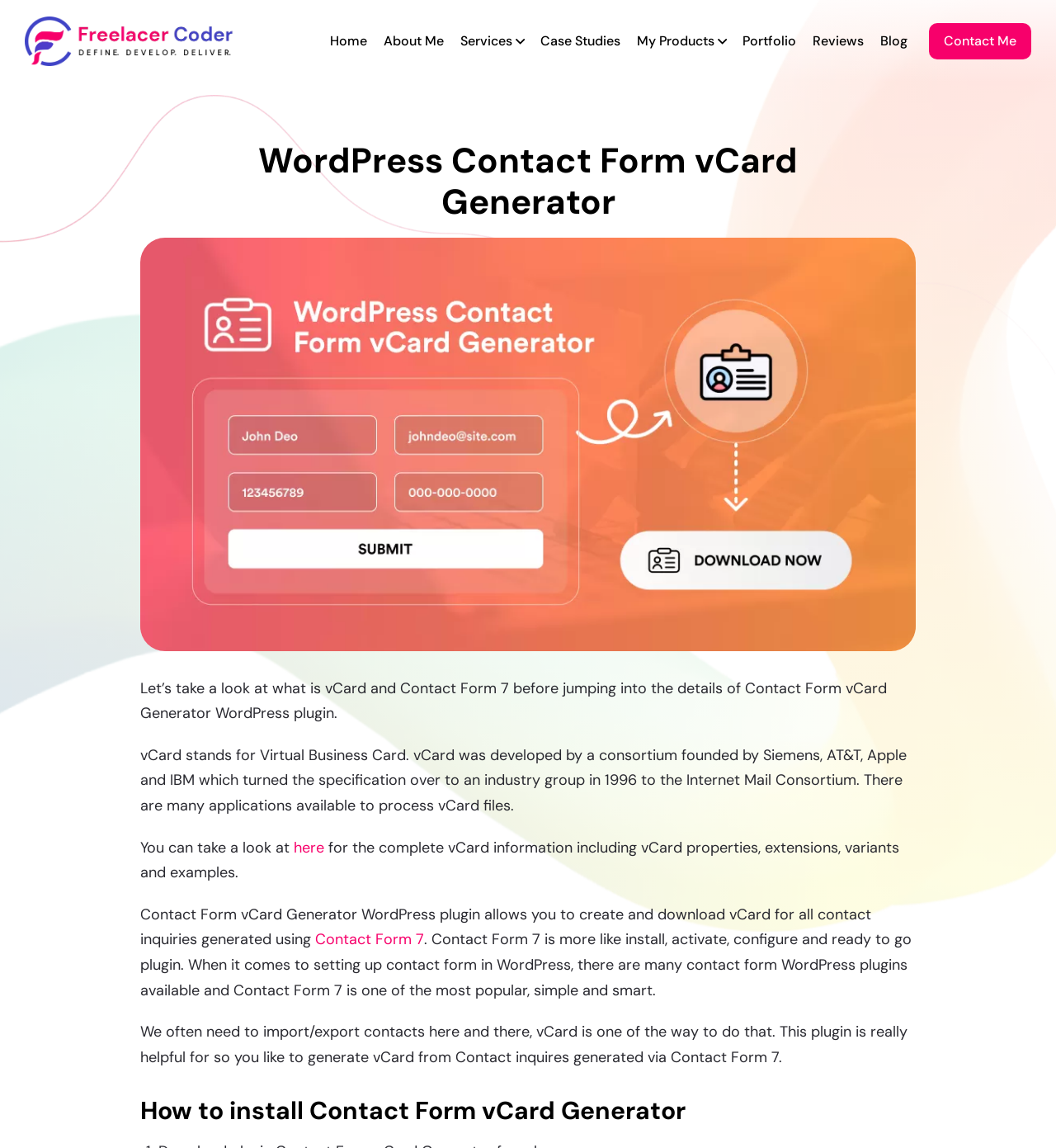Reply to the question with a brief word or phrase: What is vCard?

Virtual Business Card